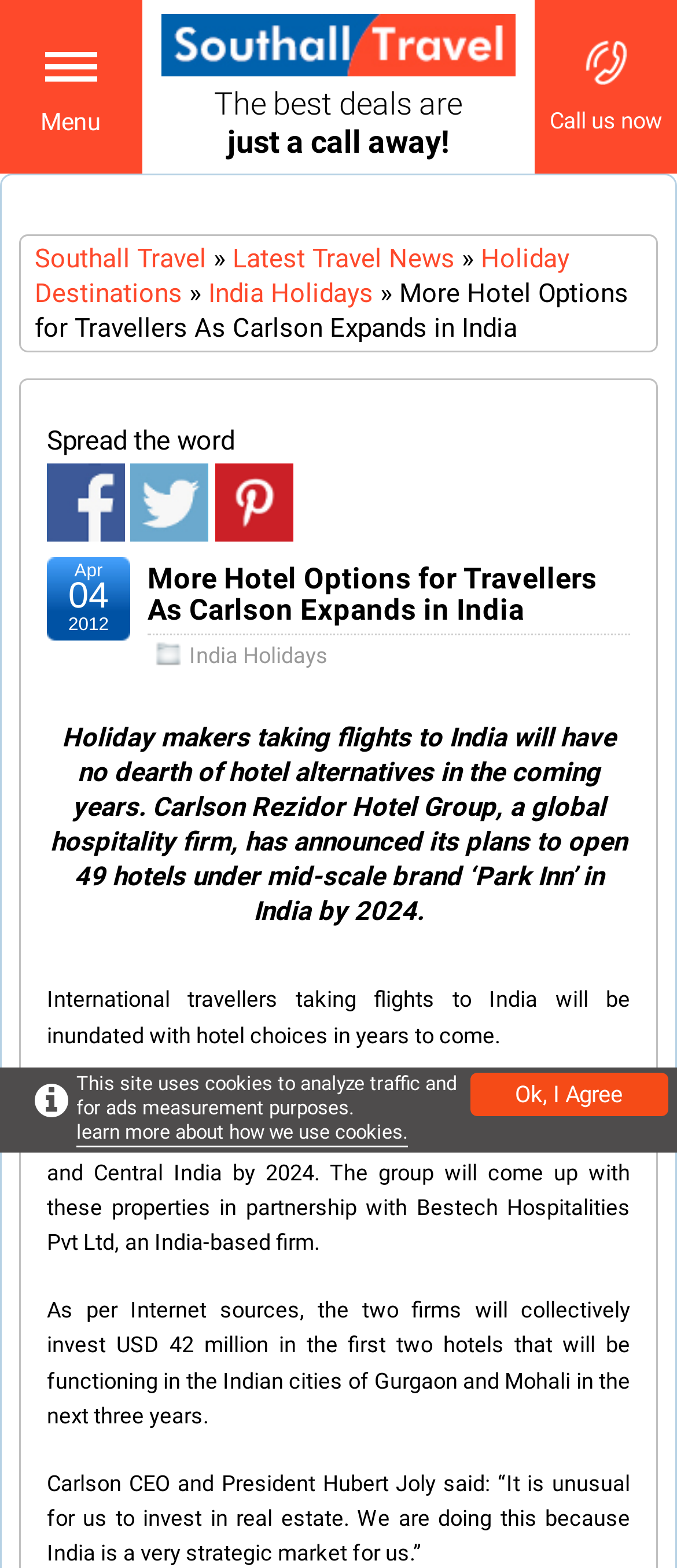Using the webpage screenshot, locate the HTML element that fits the following description and provide its bounding box: "parent_node: Spread the word".

[0.317, 0.296, 0.433, 0.346]